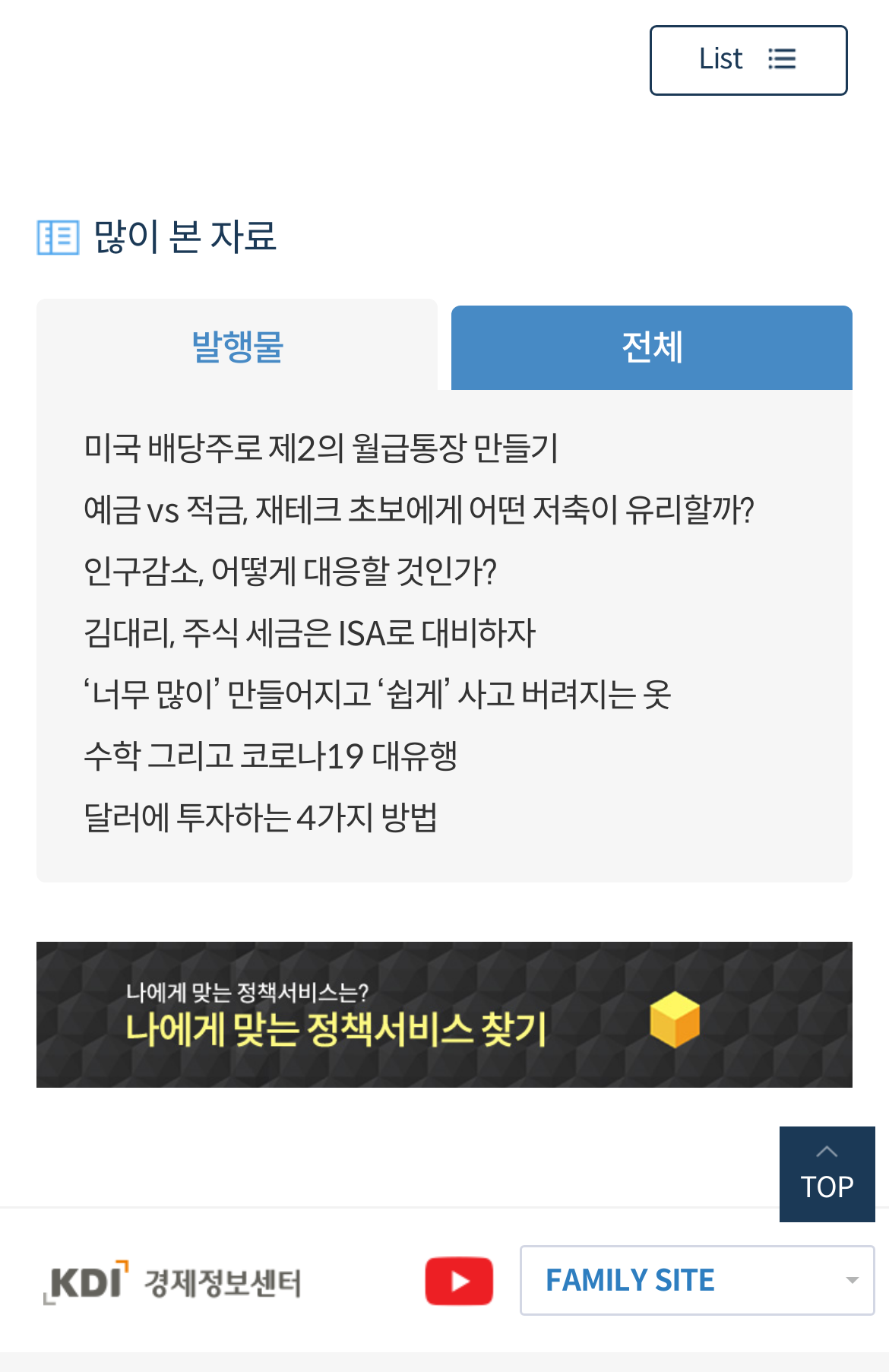Please identify the coordinates of the bounding box for the clickable region that will accomplish this instruction: "Click on the 'FAMILY SITE' button".

[0.584, 0.908, 0.984, 0.959]